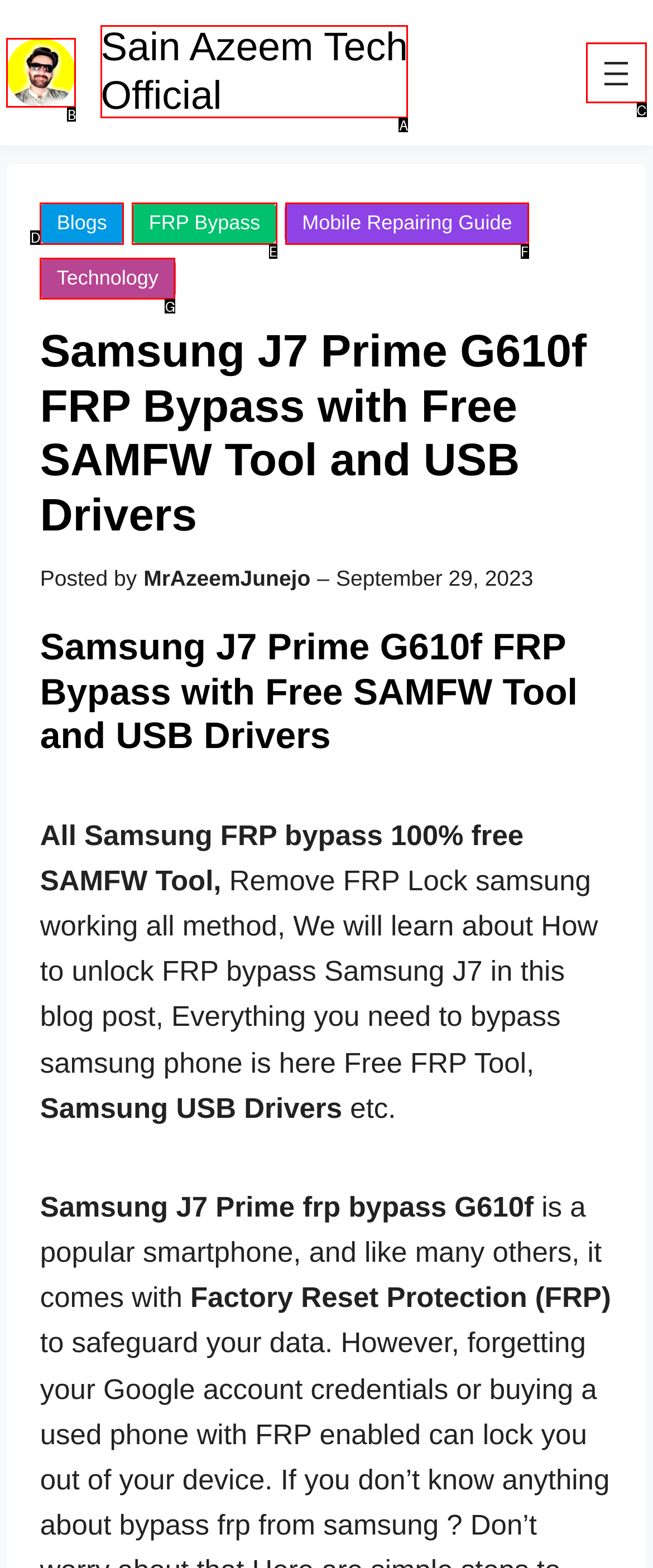Identify the HTML element that corresponds to the description: Mobile Repairing Guide Provide the letter of the matching option directly from the choices.

F